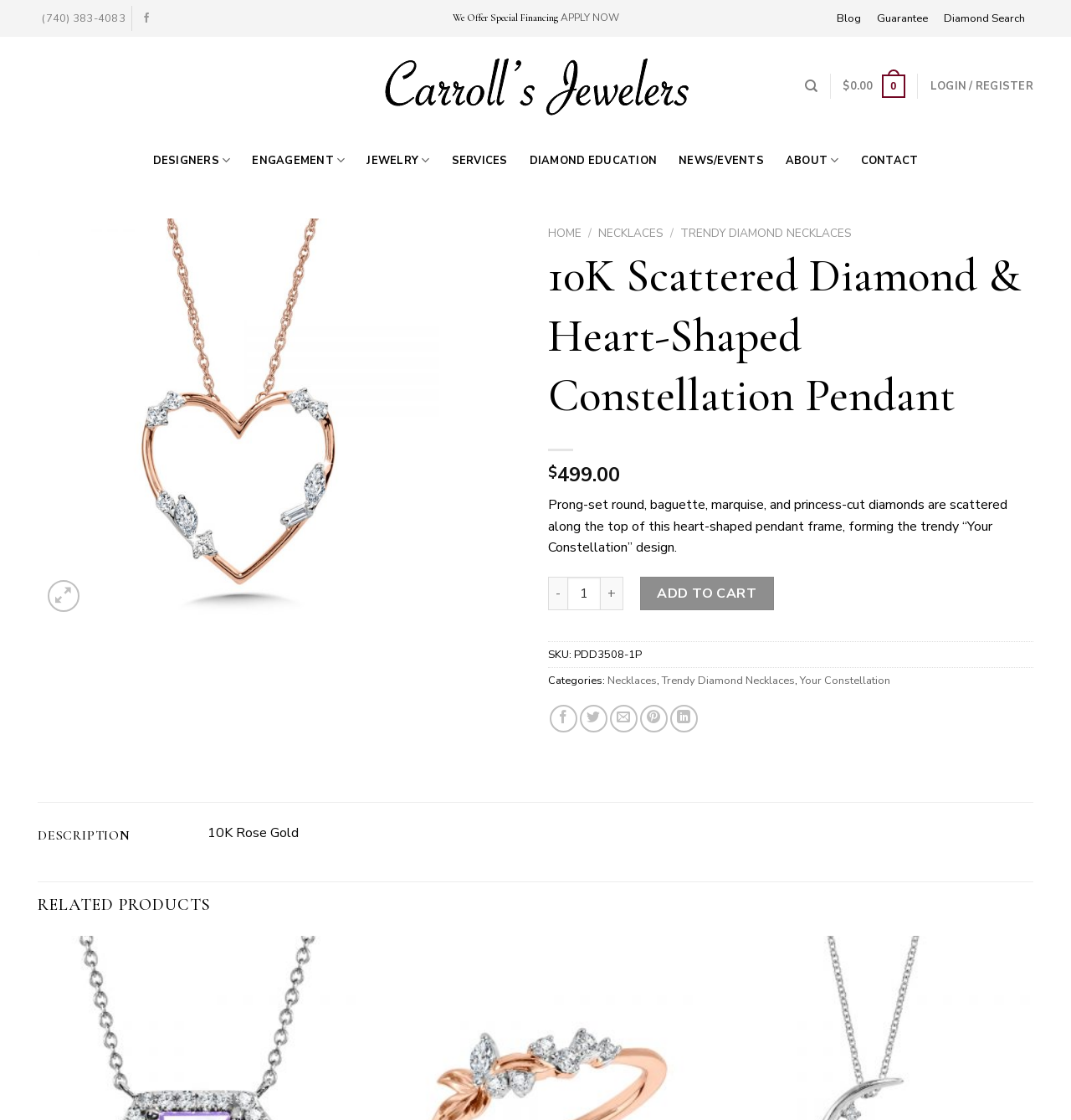How many social media platforms can you share this product on?
Please give a detailed and elaborate answer to the question based on the image.

The social media sharing options are listed below the product details, and they include Facebook, Twitter, Email to a Friend, Pinterest, and LinkedIn, which makes a total of 5 platforms.